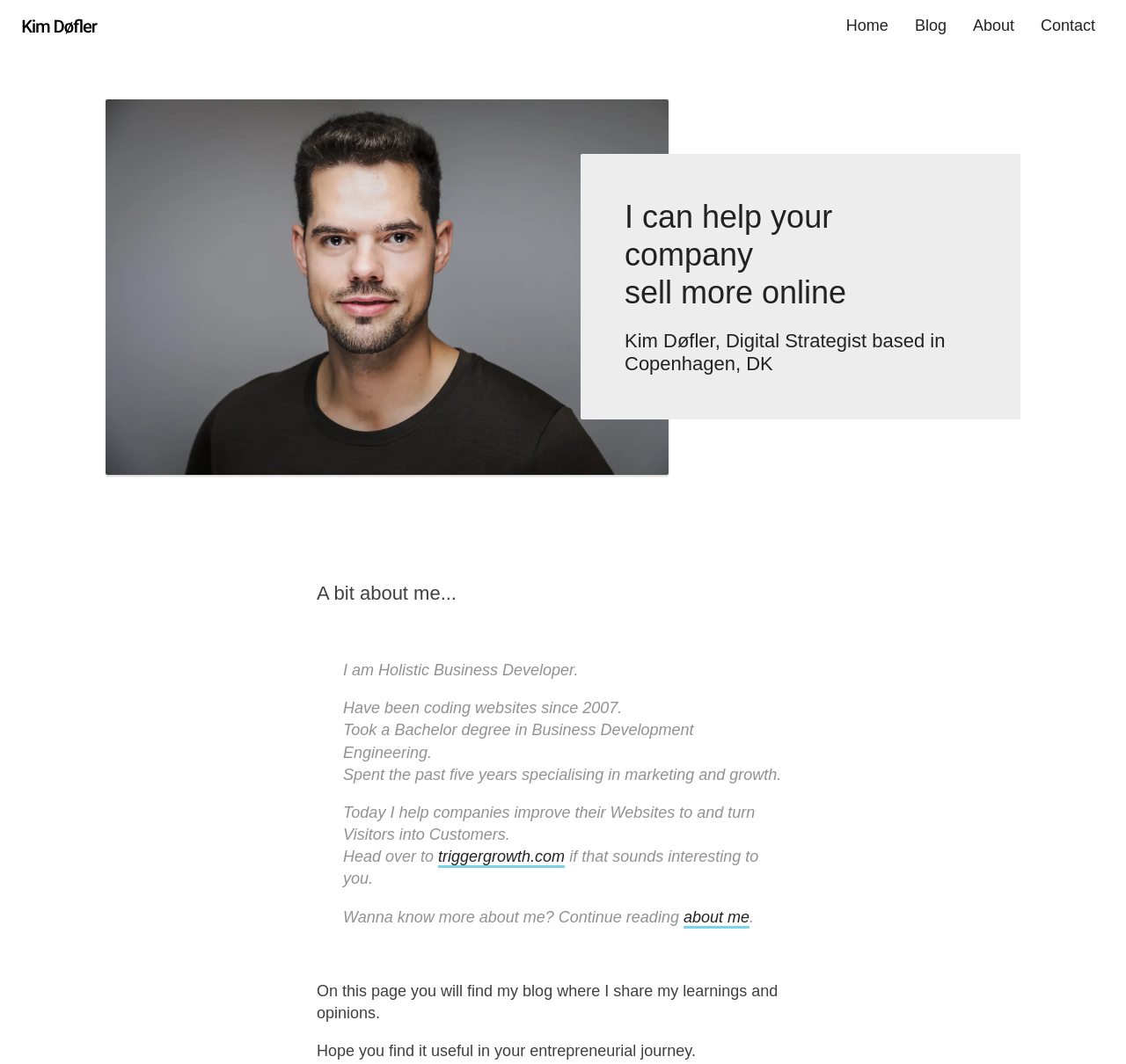Look at the image and write a detailed answer to the question: 
What is the person's educational background?

According to the blockquote section, the person took a Bachelor degree in Business Development Engineering, which is their educational background.